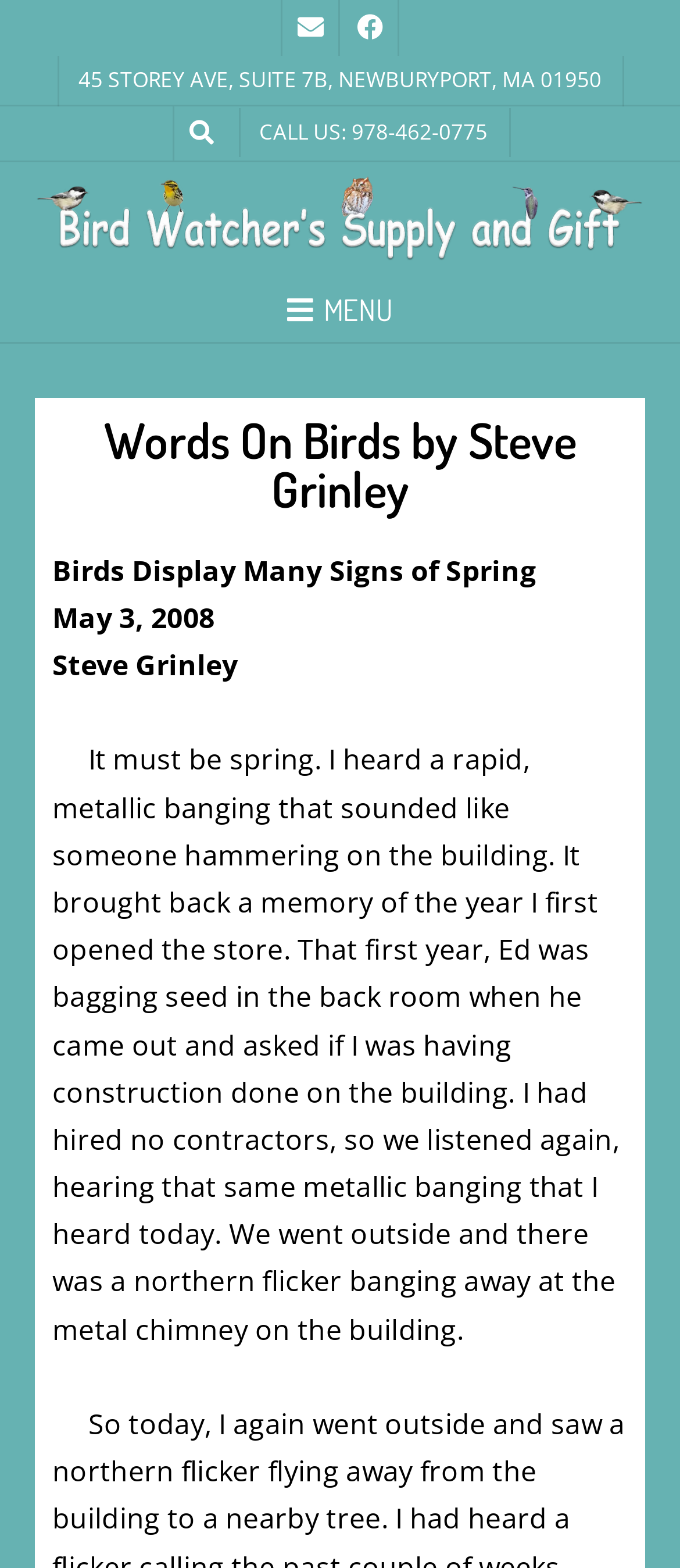Please provide a detailed answer to the question below by examining the image:
What is the date of the article?

I found the date by looking at the static text element with the bounding box coordinates [0.077, 0.381, 0.326, 0.406], which contains the date information.